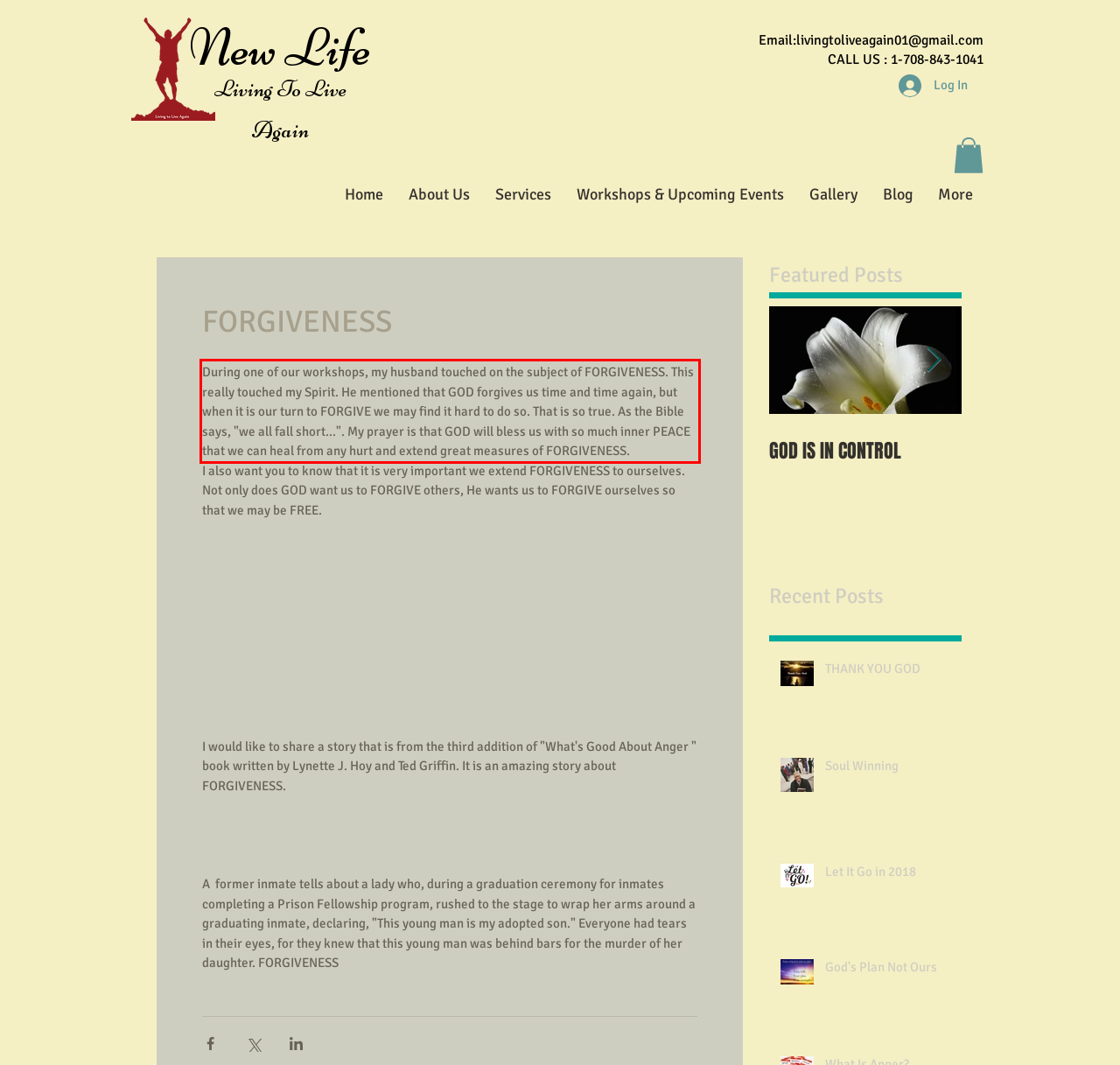Please identify and extract the text content from the UI element encased in a red bounding box on the provided webpage screenshot.

During one of our workshops, my husband touched on the subject of FORGIVENESS. This really touched my Spirit. He mentioned that GOD forgives us time and time again, but when it is our turn to FORGIVE we may find it hard to do so. That is so true. As the Bible says, "we all fall short...". My prayer is that GOD will bless us with so much inner PEACE that we can heal from any hurt and extend great measures of FORGIVENESS.